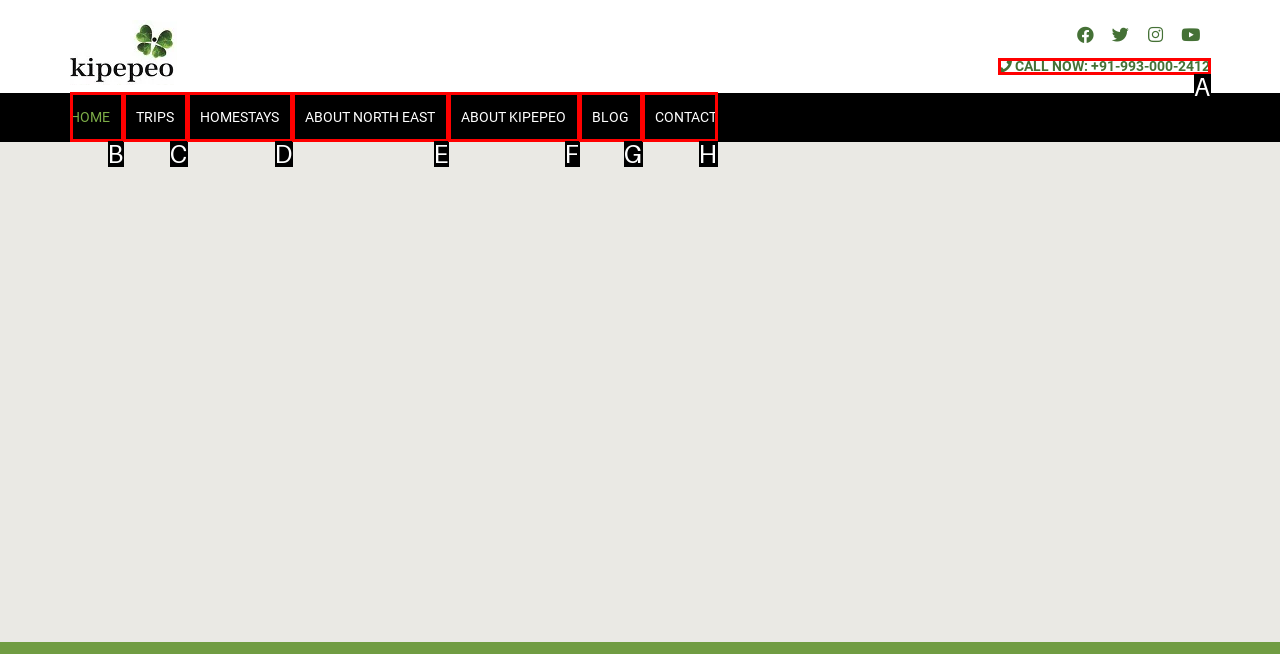Given the element description: About North East, choose the HTML element that aligns with it. Indicate your choice with the corresponding letter.

E